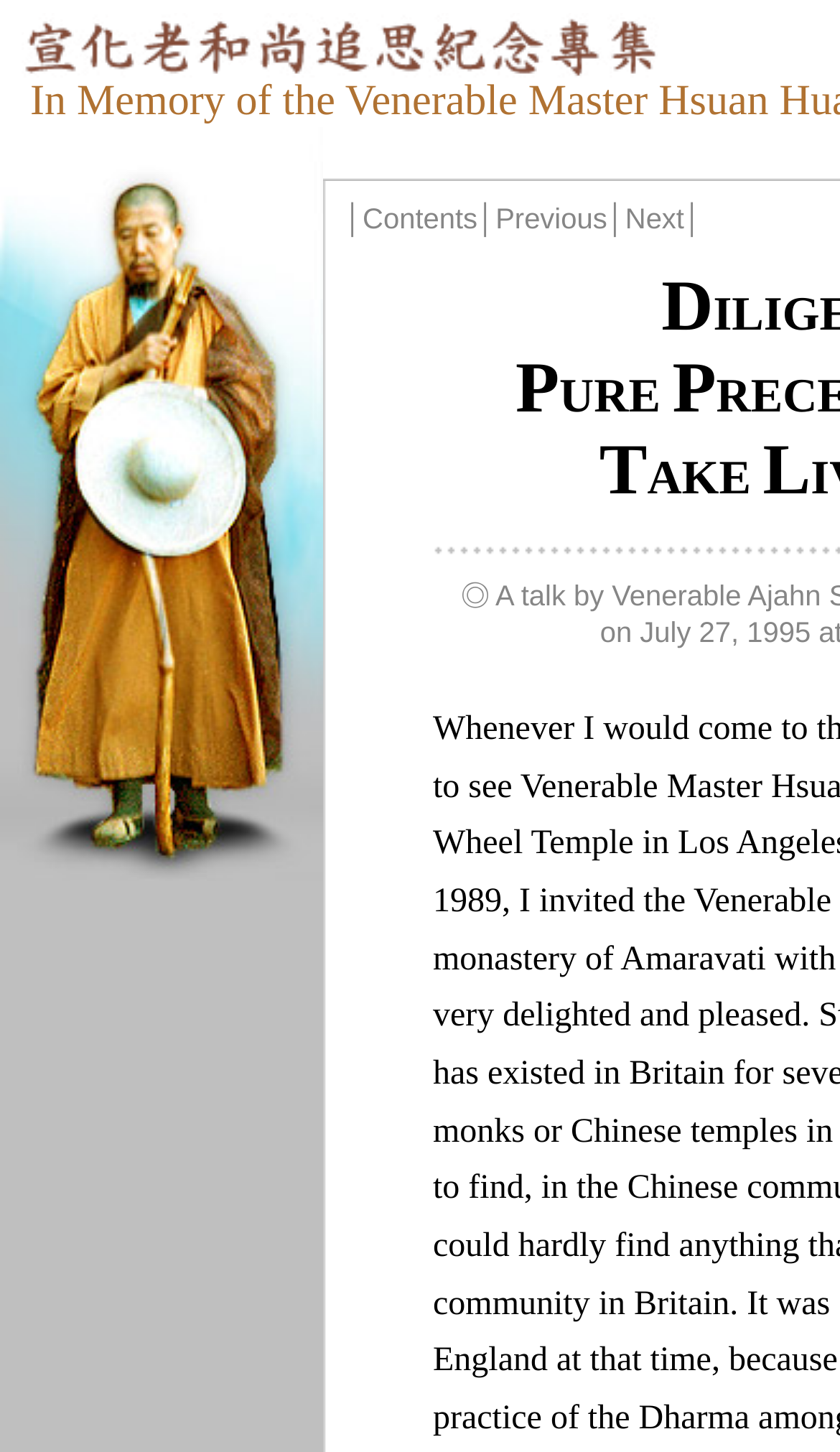What is the main topic of the webpage?
Please give a detailed answer to the question using the information shown in the image.

The main topic of the webpage can be inferred from the link element with the text '宣化老和尚追思纪念专集 In Memory of the Venerable Master Hsuan Hua', which suggests that the webpage is dedicated to the memory of the venerable master.